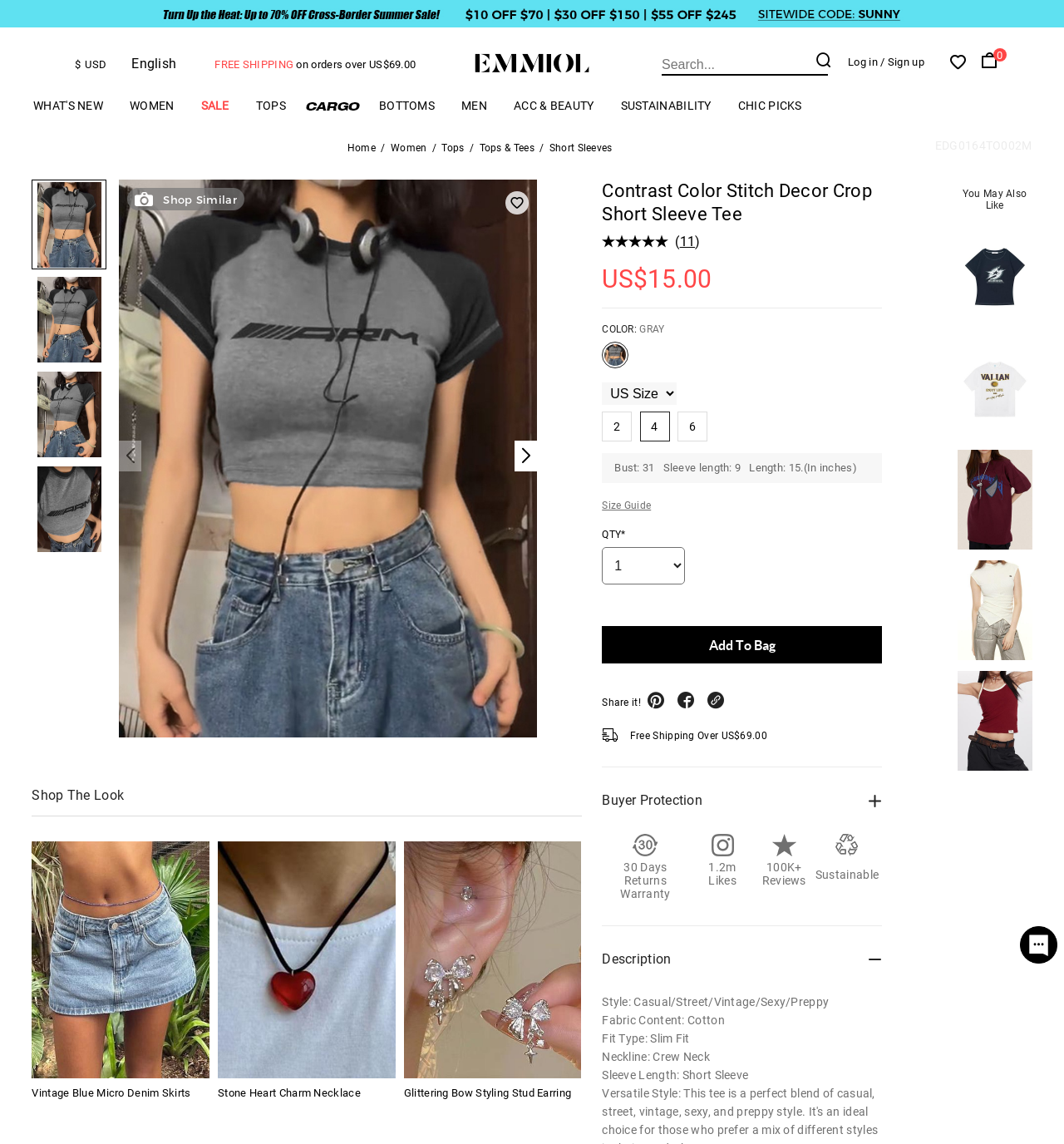What is the rating of the Contrast Color Stitch Decor Crop Short Sleeve Tee?
Please provide a single word or phrase as the answer based on the screenshot.

5 stars